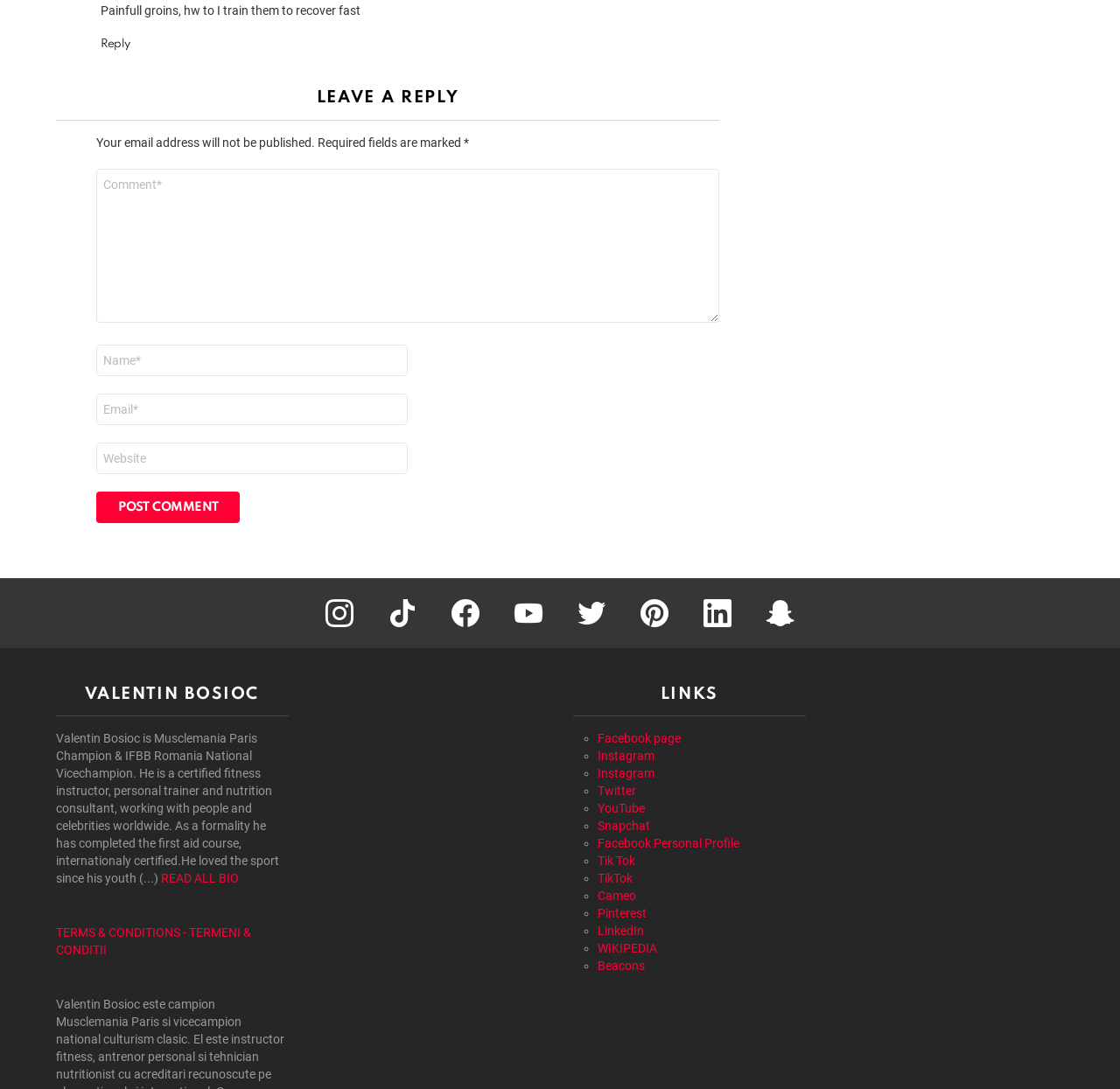Provide the bounding box coordinates for the area that should be clicked to complete the instruction: "Open Facebook page".

[0.534, 0.671, 0.608, 0.684]